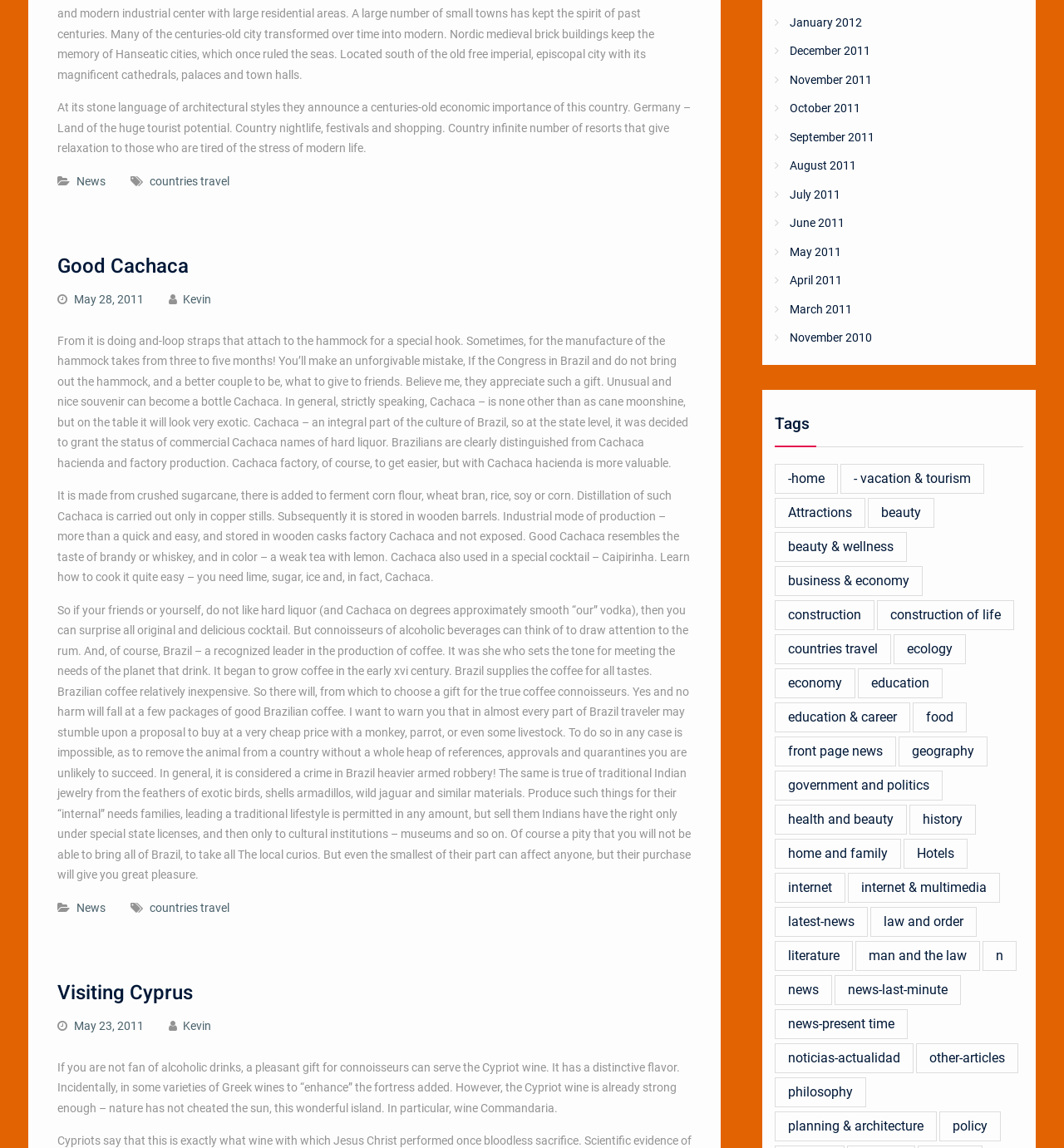Locate the bounding box coordinates of the UI element described by: "- vacation & tourism". Provide the coordinates as four float numbers between 0 and 1, formatted as [left, top, right, bottom].

[0.79, 0.404, 0.925, 0.43]